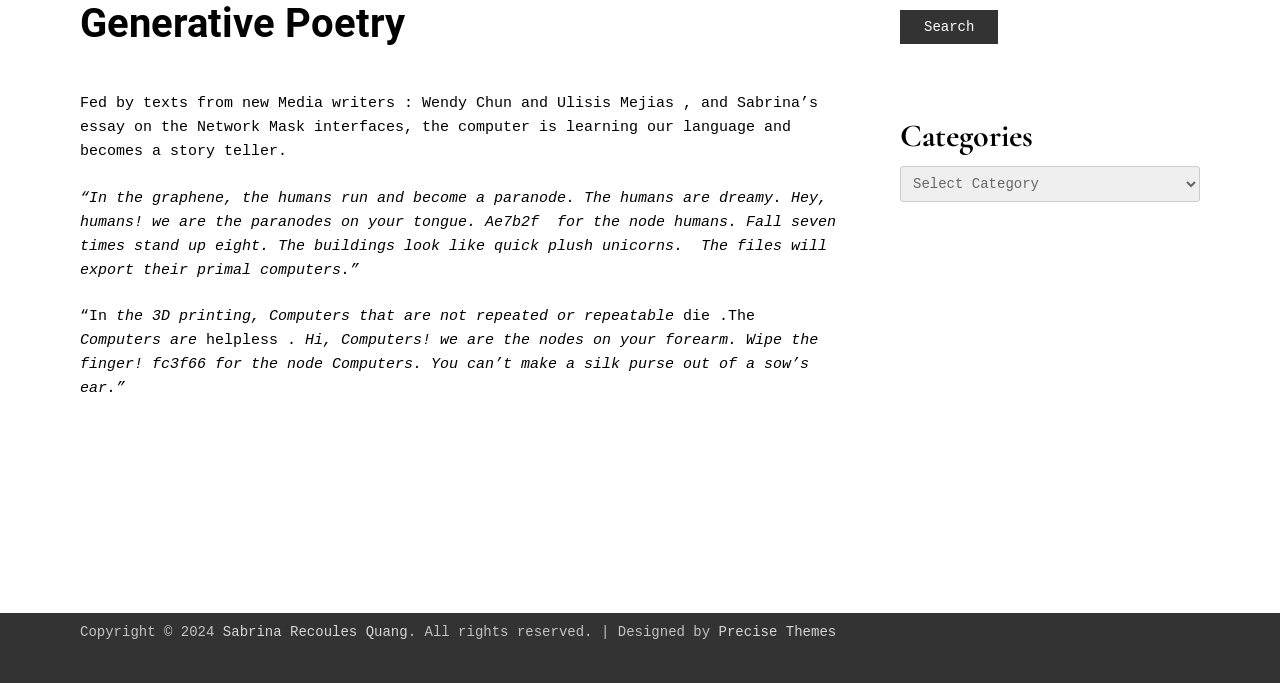Find the bounding box of the element with the following description: "Precise Themes". The coordinates must be four float numbers between 0 and 1, formatted as [left, top, right, bottom].

[0.561, 0.913, 0.653, 0.937]